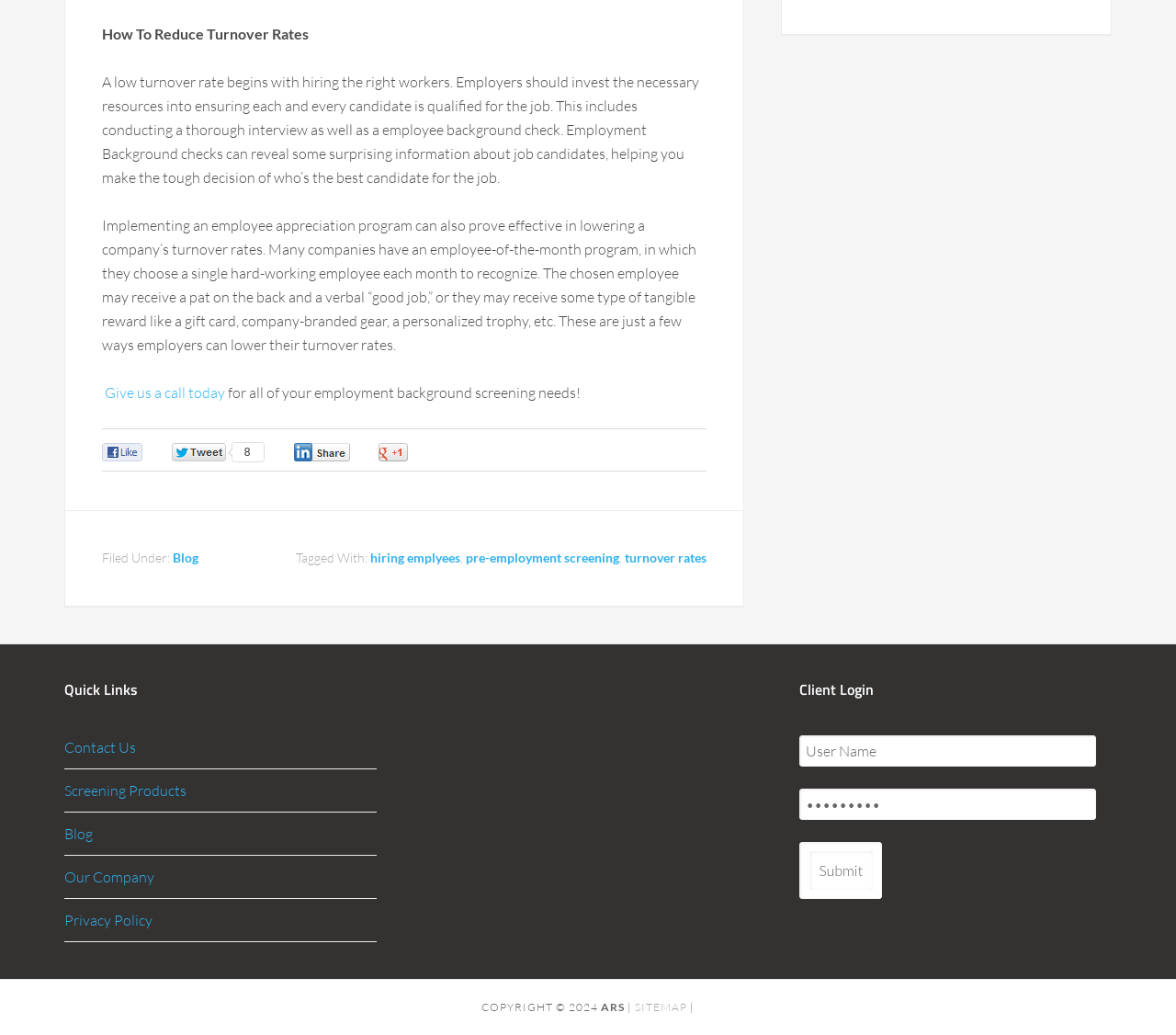Please identify the bounding box coordinates of the clickable area that will allow you to execute the instruction: "Enter username".

[0.68, 0.711, 0.932, 0.741]